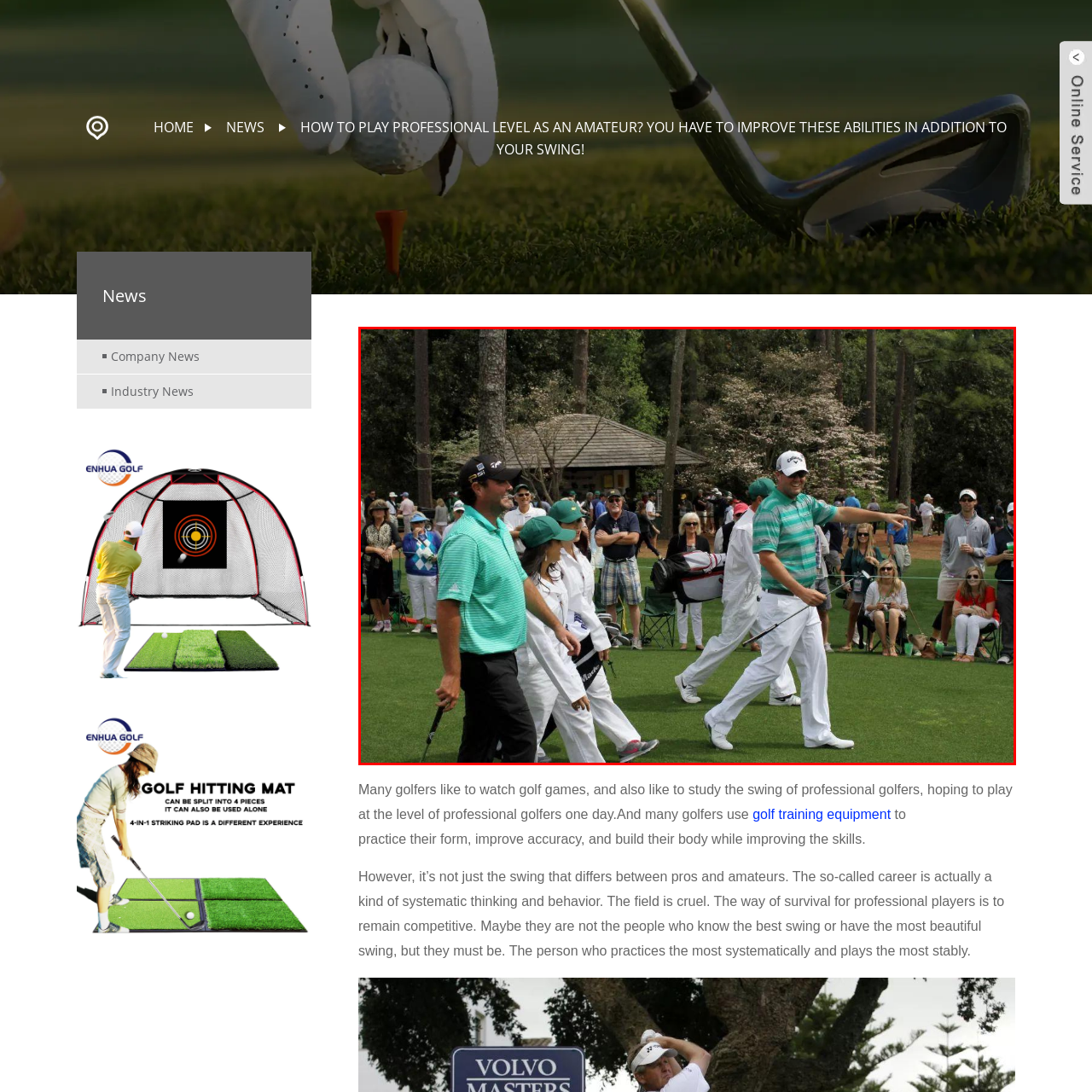Create a detailed description of the image enclosed by the red bounding box.

The image captures a vibrant scene at a golf event, featuring a group of individuals walking on the lush green grass of a golf course. Prominent in the foreground is a man dressed in a striped green shirt and white pants, gesturing animatedly as he walks, surrounded by a mix of men and women in similar attire. Some are wearing caps and beaming smiles, all lending an atmosphere of camaraderie and enjoyment. 

In the background, a crowd has gathered, with onlookers seated on the grass and standing along the edges, all dressed in casual outdoor attire, which adds to the festive vibe of the day. The setting is characterized by tall trees and a rustic structure, resembling a clubhouse or refreshment stand, indicating a well-attended tournament. This lively scene reflects the passion of both participants and spectators for the game of golf, highlighting the blend of skill and community spirit inherent to the sport.